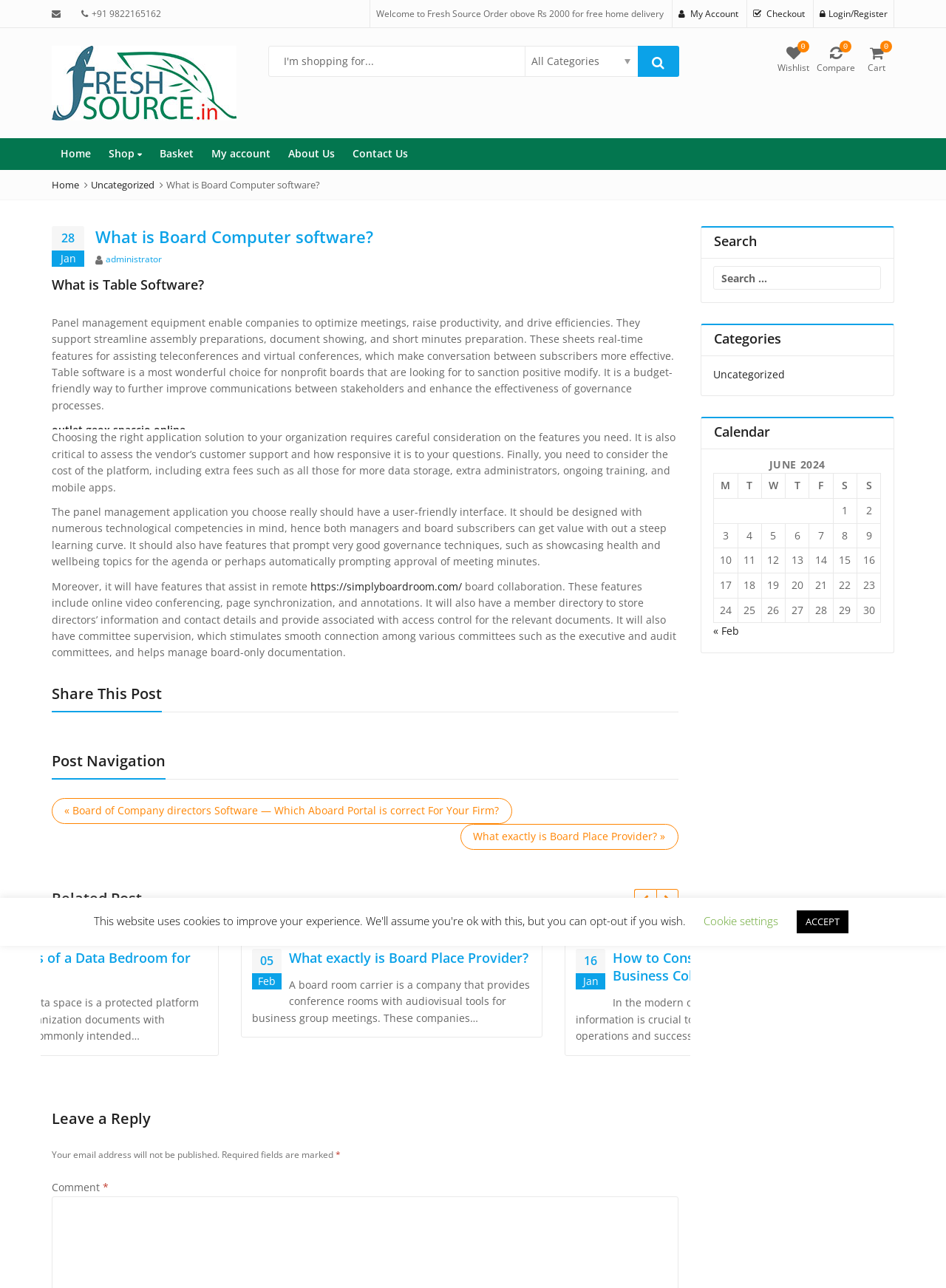Create an in-depth description of the webpage, covering main sections.

This webpage appears to be a blog or article page, with a focus on board computer software and panel management equipment. At the top of the page, there is a header section with a logo, search bar, and navigation links. Below this, there is a section with a phone number, welcome message, and links to "My Account", "Checkout", and "Login/Register".

The main content of the page is divided into several sections. The first section has a heading "What is Board Computer software?" and a brief description of panel management equipment and their benefits. This is followed by a section with a heading "What is Table Software?" and a longer description of the features and benefits of table software.

Below this, there are several links to other articles or websites, including "outlet geox spaccio online" and "tata italia scarpe". There are also several paragraphs of text discussing the importance of choosing the right application solution for an organization, including considerations such as features, customer support, and cost.

The page also has a section with a heading "Share This Post" and a section with a heading "Post Navigation" with links to previous and next posts. There are also several related posts listed at the bottom of the page, each with a heading, date, and brief summary.

On the right-hand side of the page, there is a sidebar with links to various categories, including "Home", "Shop", "Basket", and "My account". There is also a section with a heading "Leave a Reply" and a comment form.

Overall, the page appears to be a blog or article page focused on providing information and resources related to board computer software and panel management equipment.